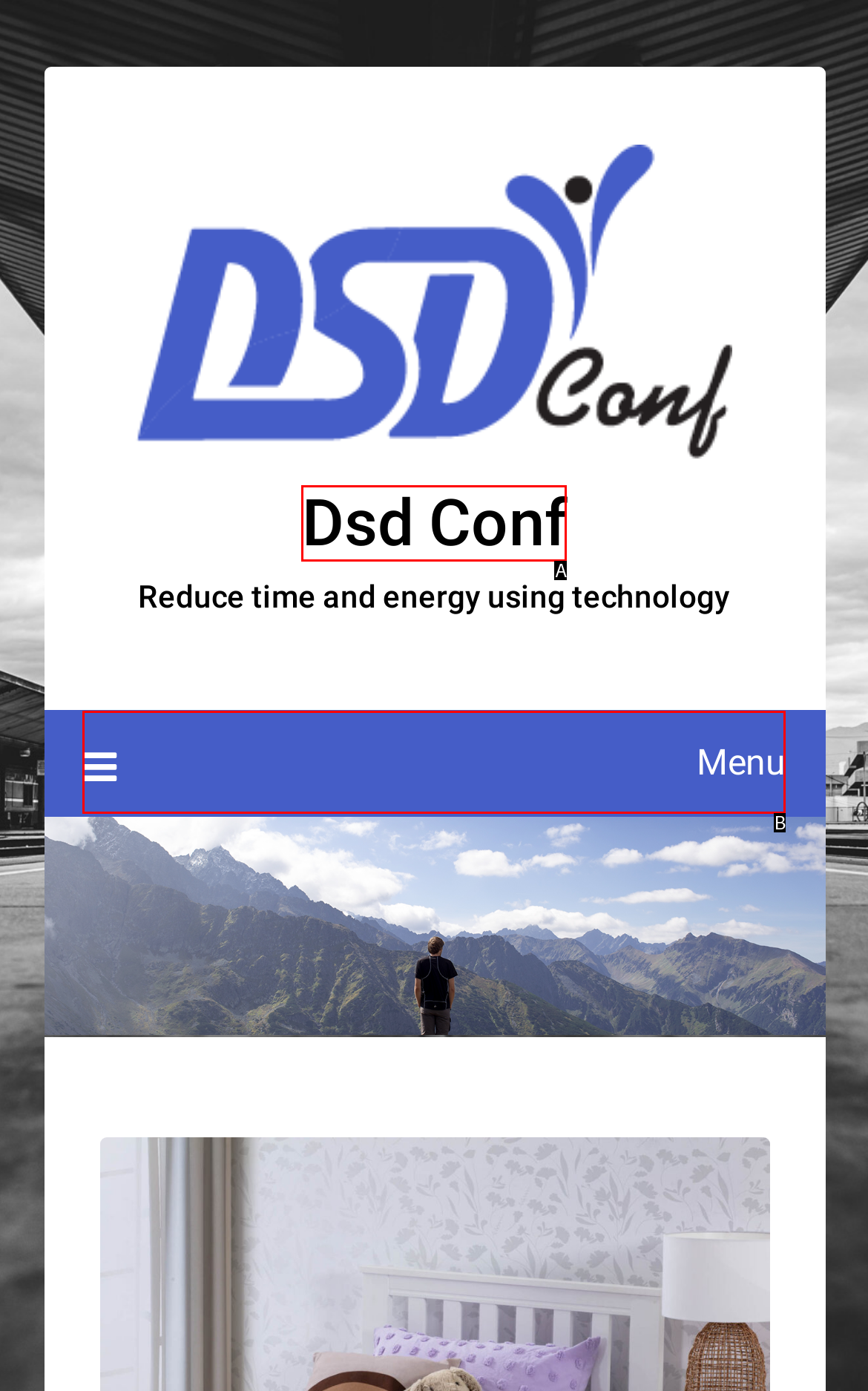From the options shown, which one fits the description: Dsd Conf? Respond with the appropriate letter.

A